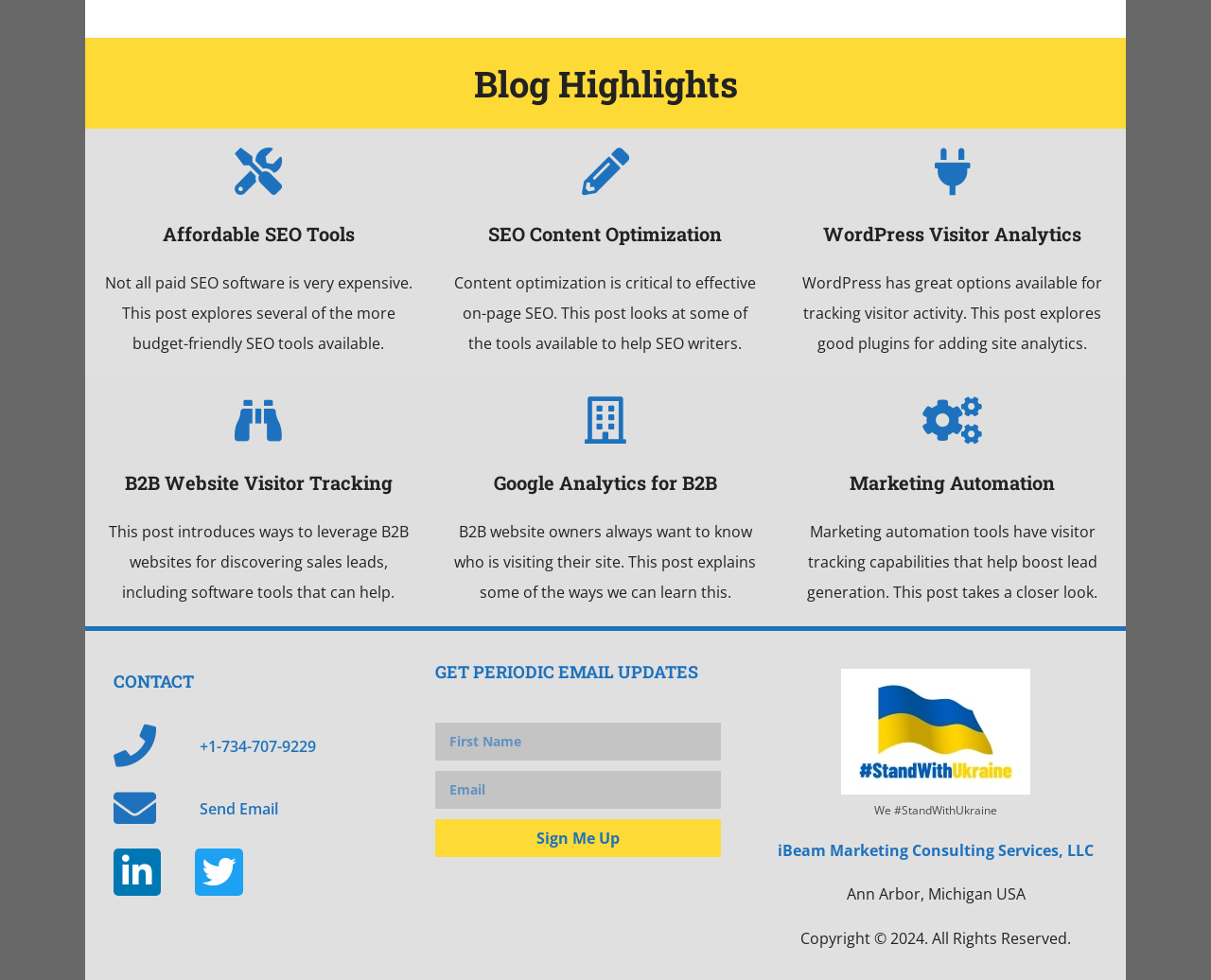How many blog highlights are there?
Look at the screenshot and give a one-word or phrase answer.

6